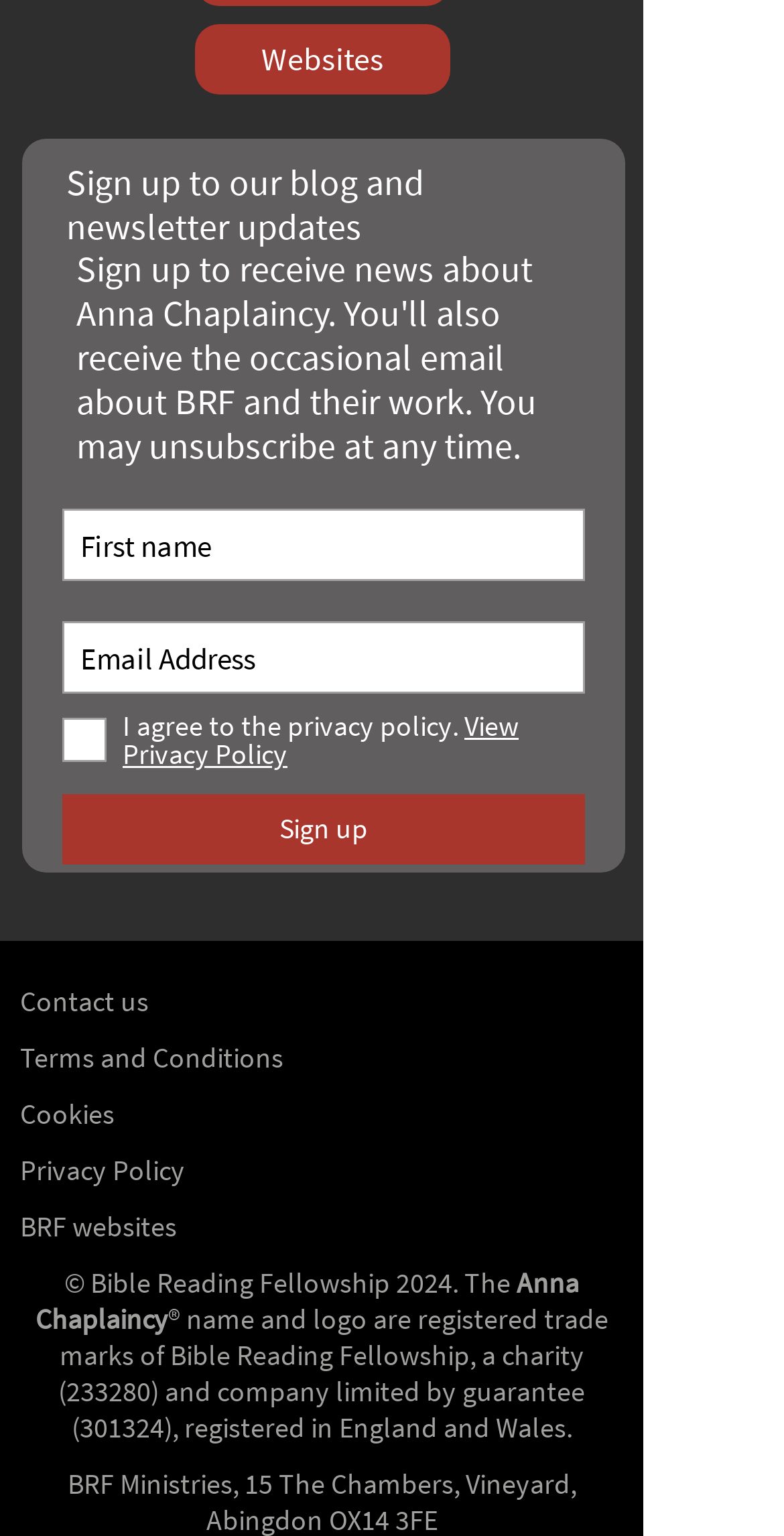Please identify the bounding box coordinates of the region to click in order to complete the given instruction: "Click the 'Contact us' link". The coordinates should be four float numbers between 0 and 1, i.e., [left, top, right, bottom].

[0.026, 0.64, 0.19, 0.664]